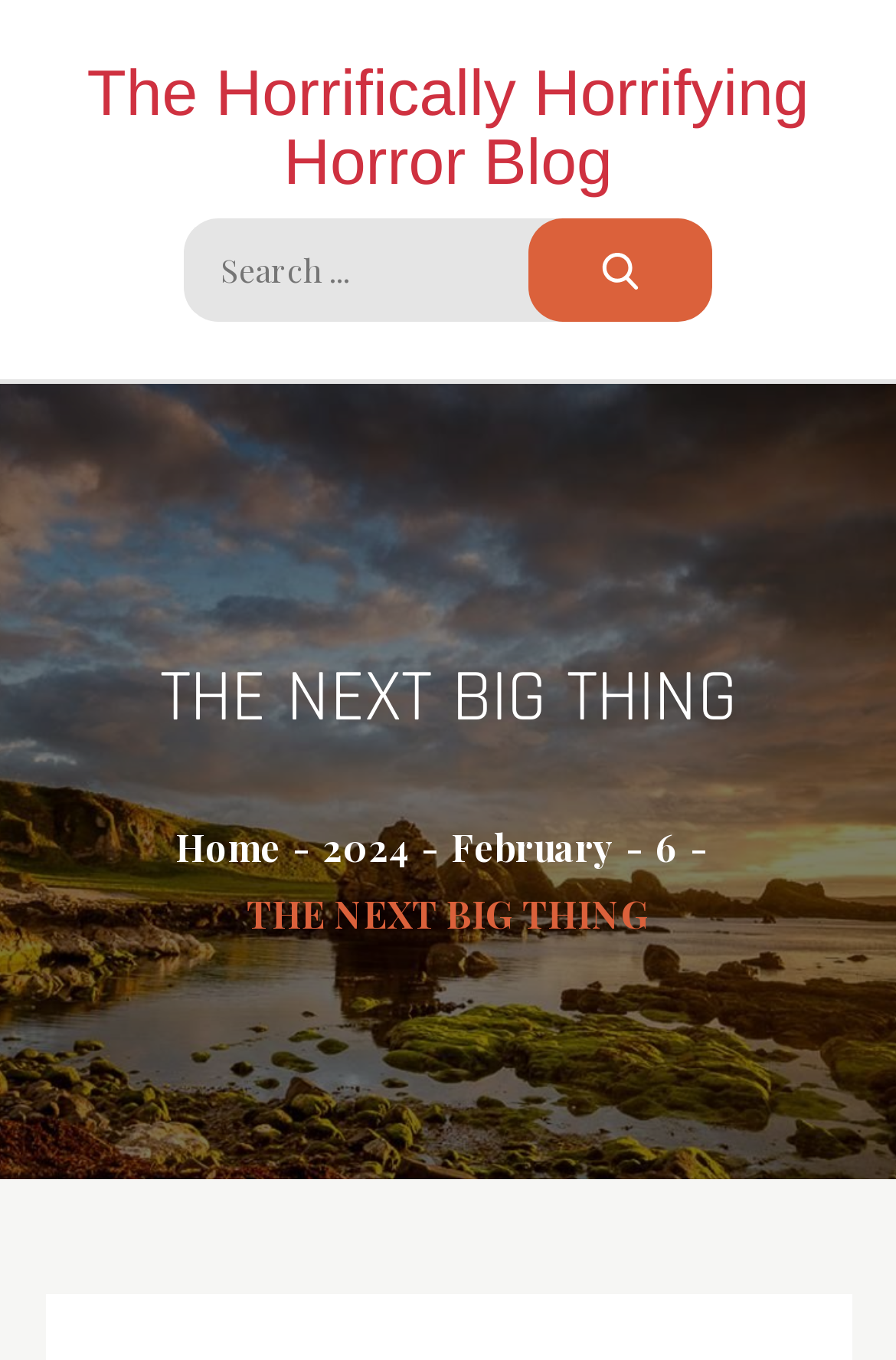Please provide the main heading of the webpage content.

THE NEXT BIG THING